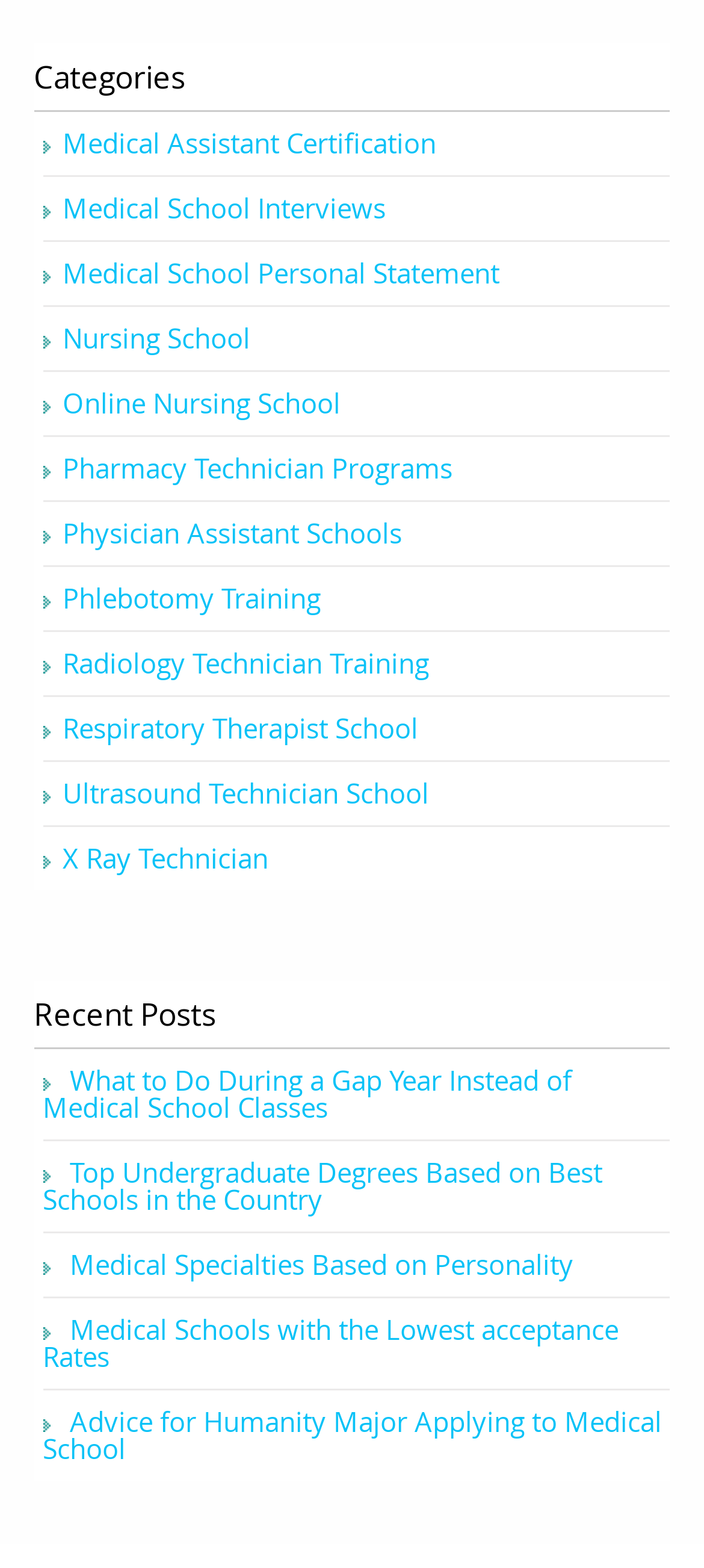Please find the bounding box coordinates of the element's region to be clicked to carry out this instruction: "Learn about Ultrasound Technician School".

[0.089, 0.494, 0.609, 0.517]